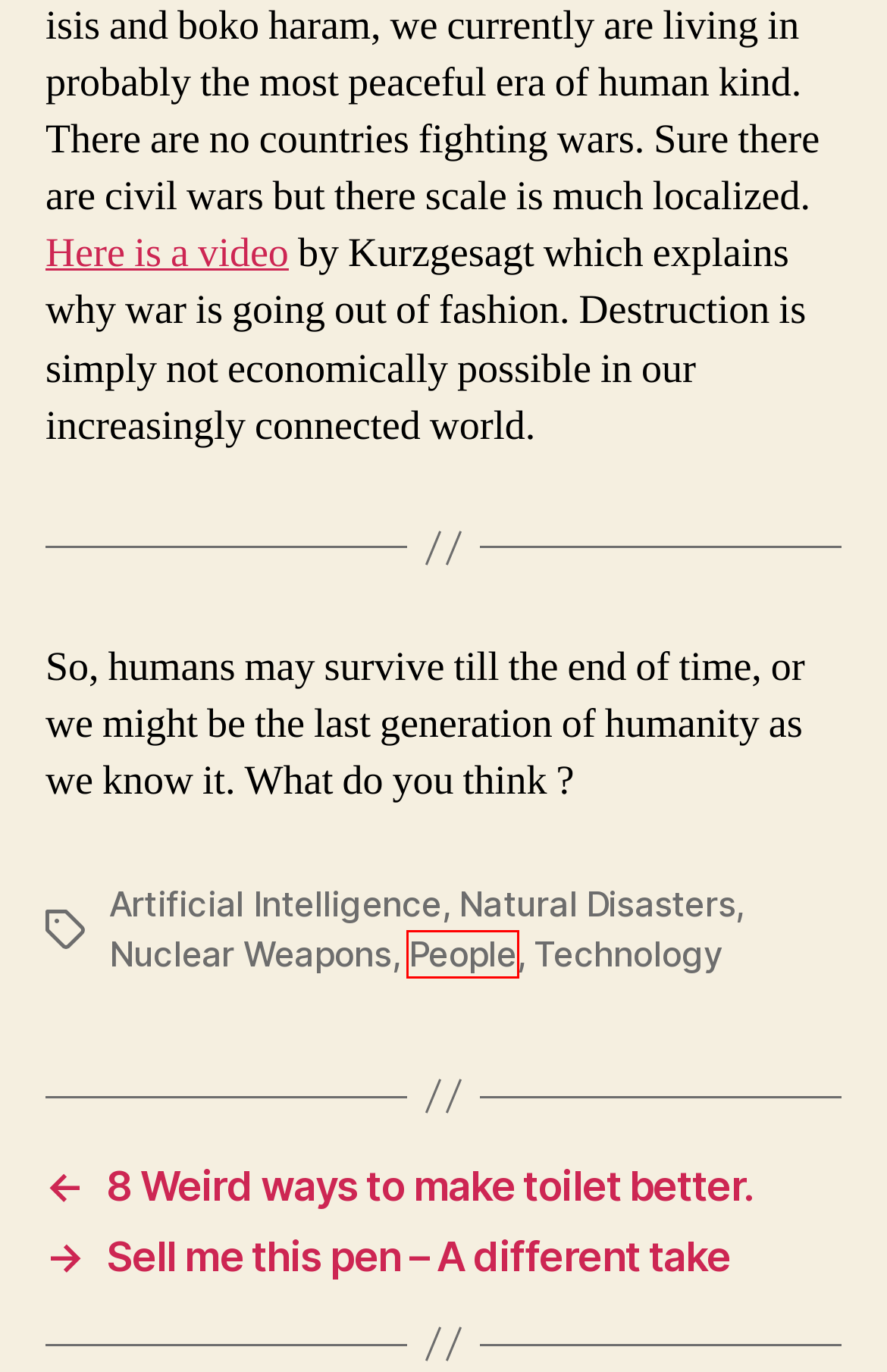Examine the screenshot of a webpage with a red bounding box around a UI element. Select the most accurate webpage description that corresponds to the new page after clicking the highlighted element. Here are the choices:
A. Technology - hatwalne.com
B. Natural Disasters - hatwalne.com
C. People - hatwalne.com
D. hatwalne.com - Blog of Piyush Hatwalne
E. Piyush Hatwalne - hatwalne.com
F. 8 Weird ways to make toilet better. - hatwalne.com
G. Artificial Intelligence - hatwalne.com
H. Nuclear Weapons - hatwalne.com

C